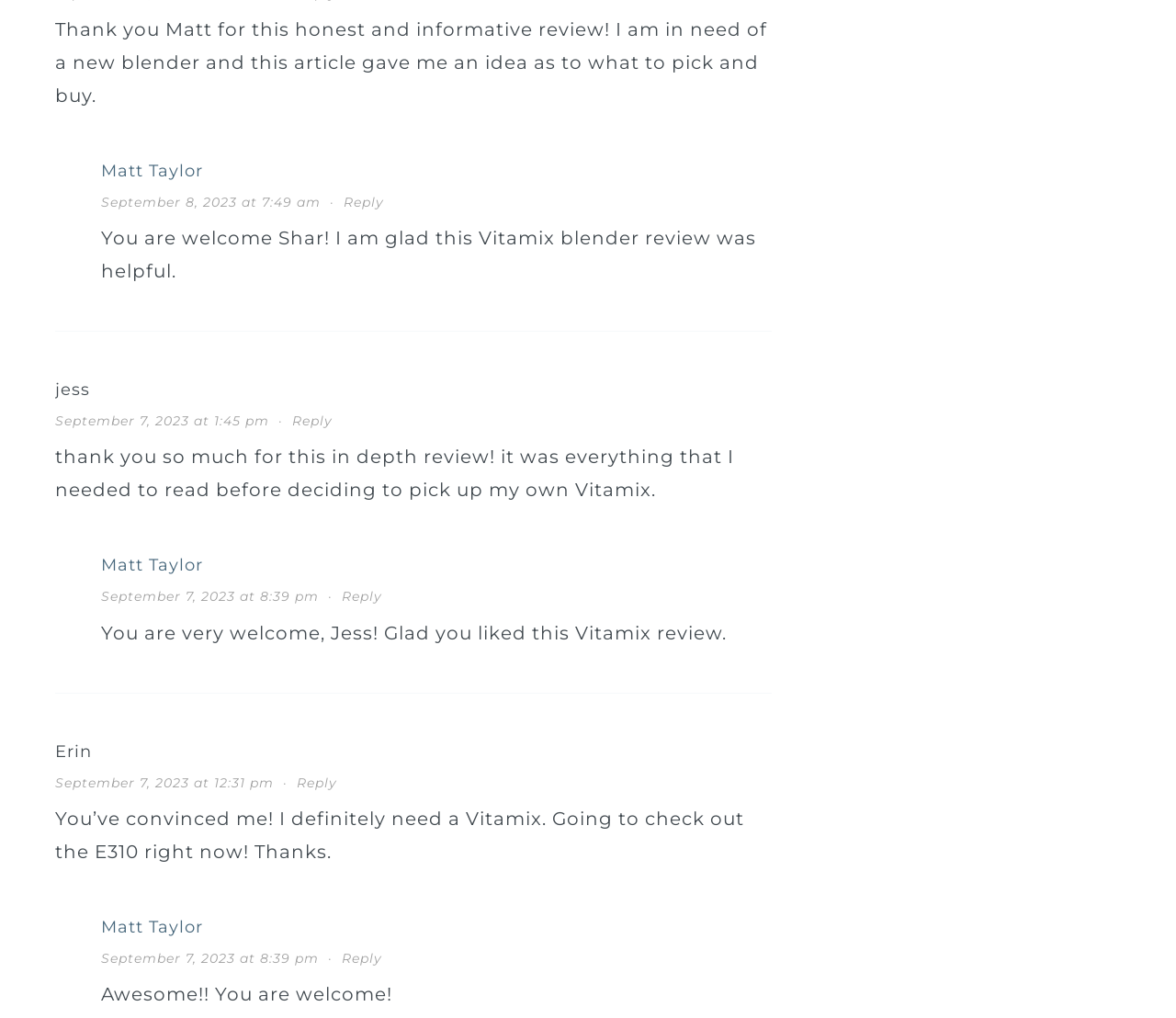Locate the bounding box coordinates of the clickable part needed for the task: "Reply to jess".

[0.248, 0.405, 0.283, 0.422]